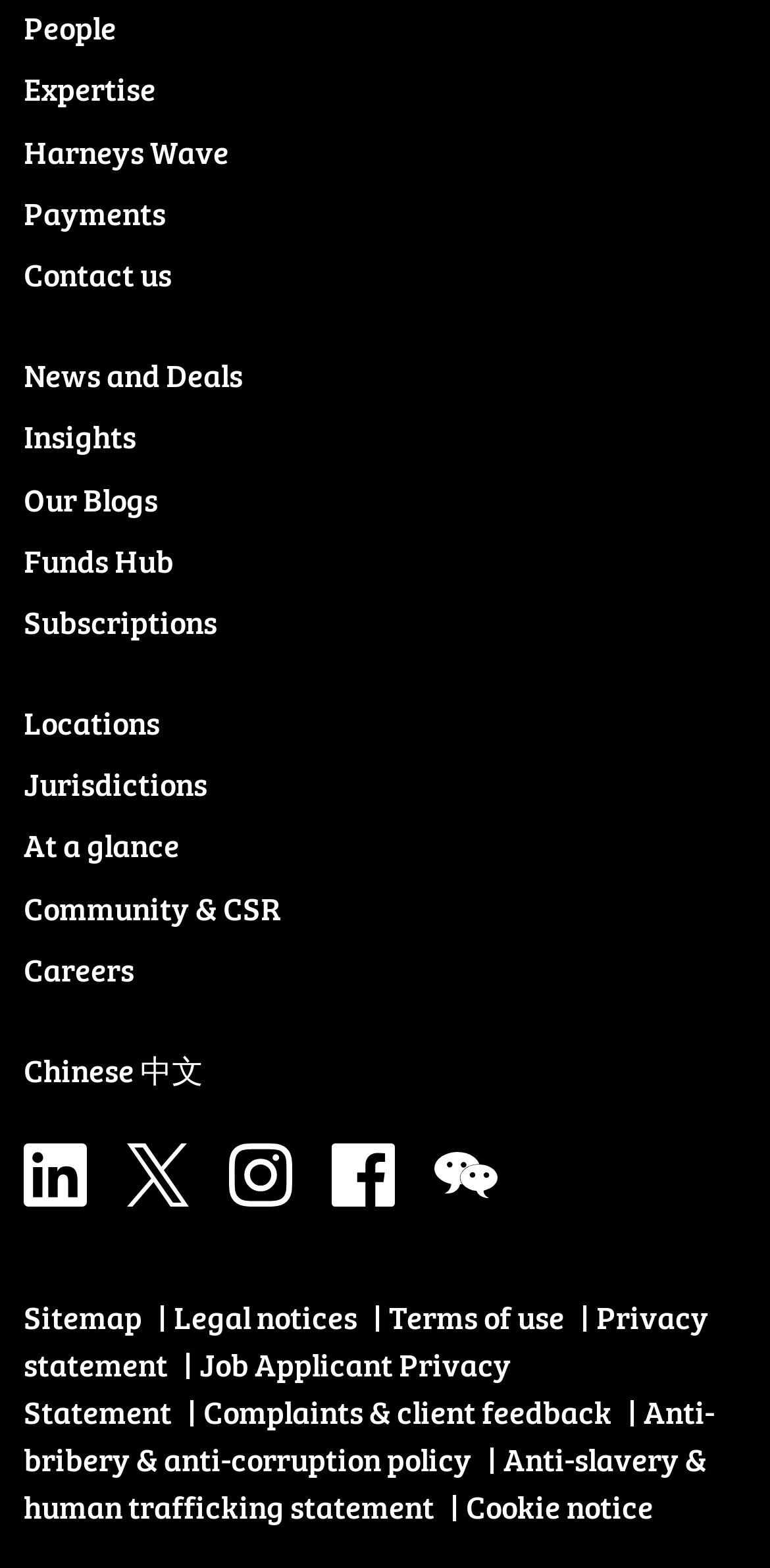Please identify the bounding box coordinates of the area that needs to be clicked to follow this instruction: "Read Insights".

[0.031, 0.261, 0.938, 0.29]